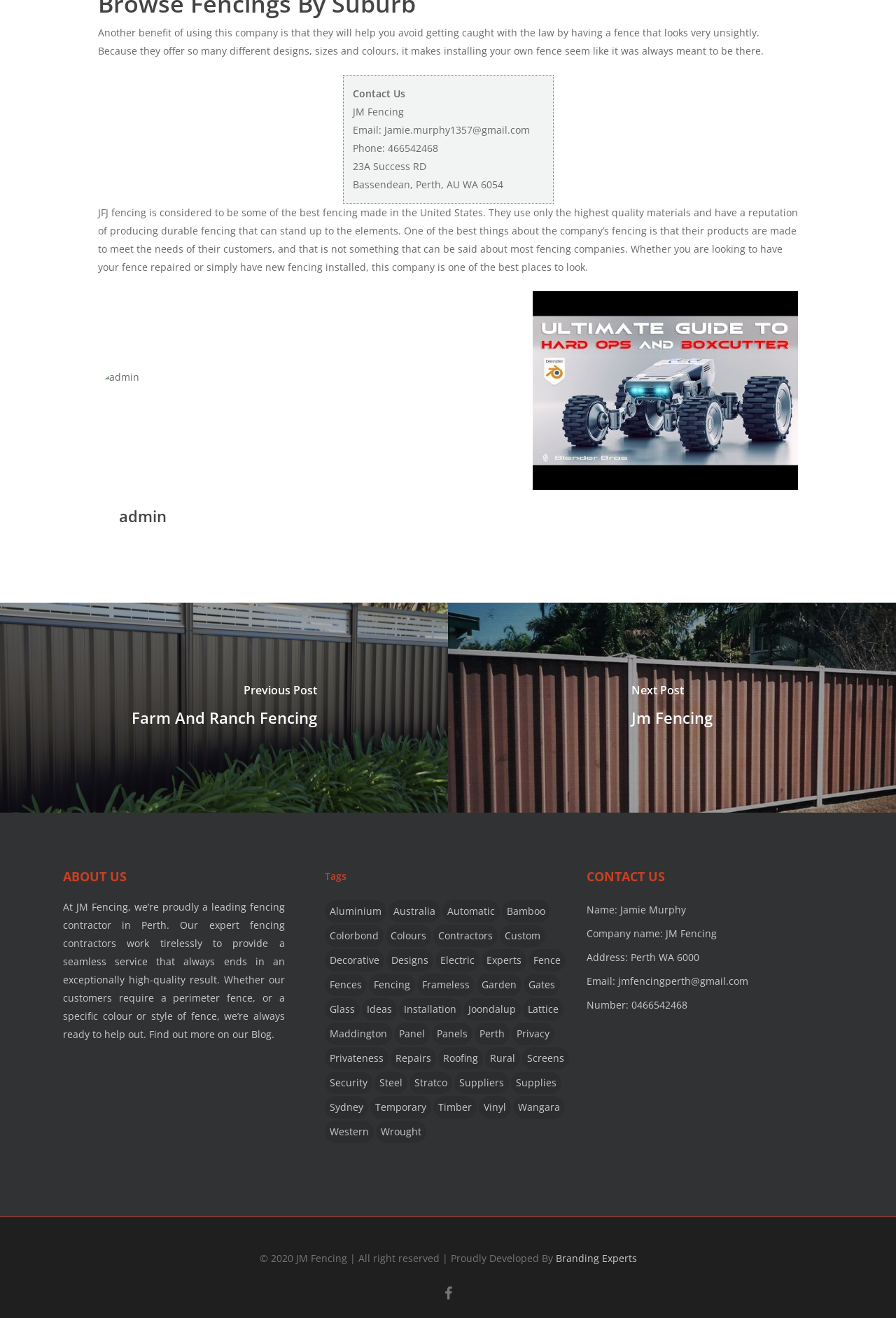What is the company name mentioned on the webpage? Based on the image, give a response in one word or a short phrase.

JM Fencing